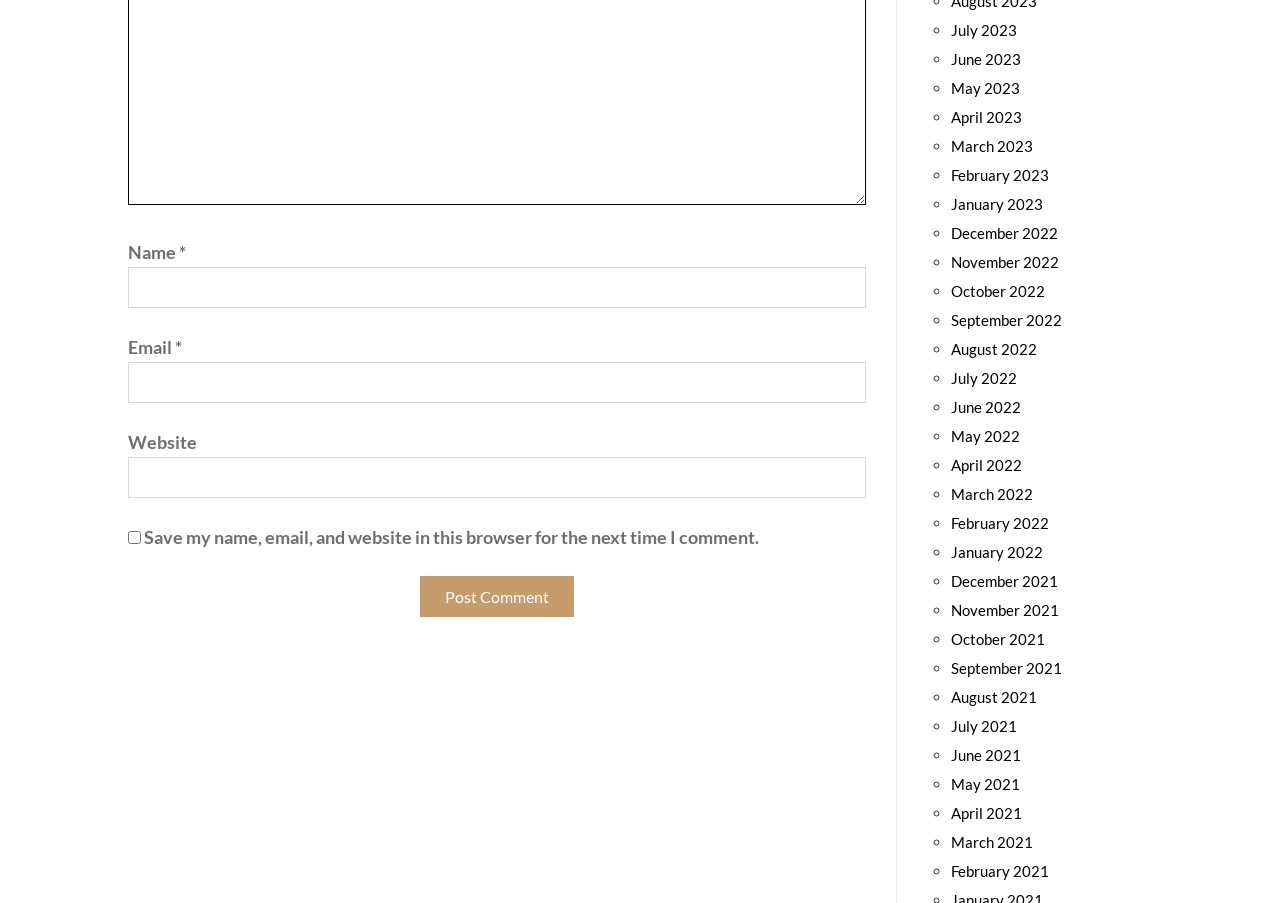Please provide a brief answer to the following inquiry using a single word or phrase:
What type of input is required for the 'Name' field?

Required